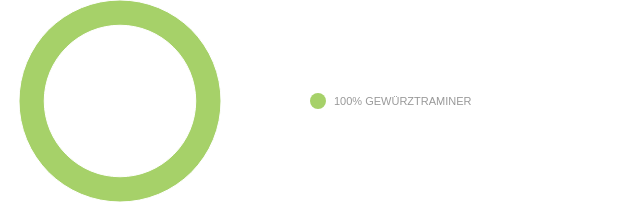Provide a one-word or one-phrase answer to the question:
Where is the wine from?

Alto Adige region